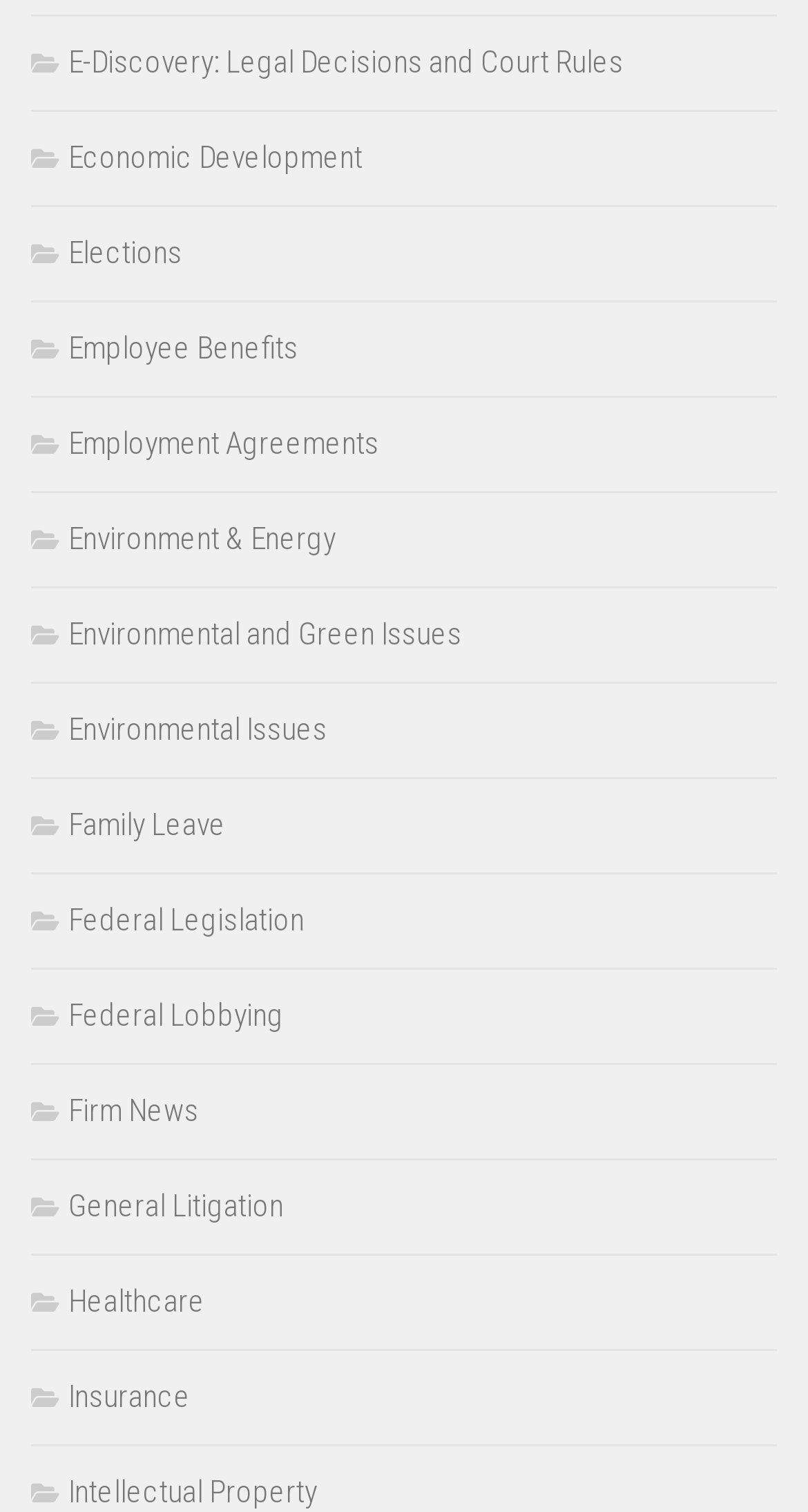Could you highlight the region that needs to be clicked to execute the instruction: "Discover Intellectual Property"?

[0.038, 0.974, 0.392, 0.999]